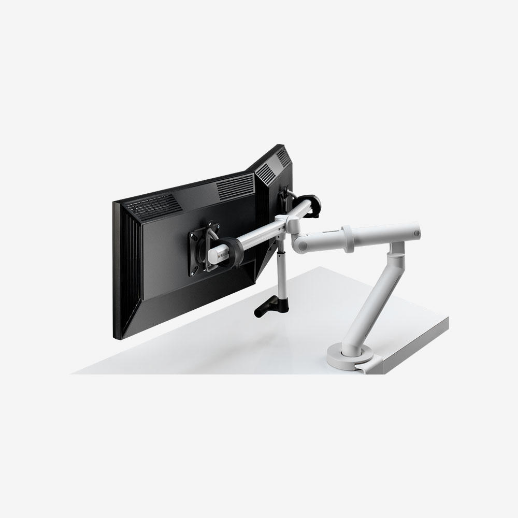How many screens can the stand support?
Answer with a single word or phrase by referring to the visual content.

Two